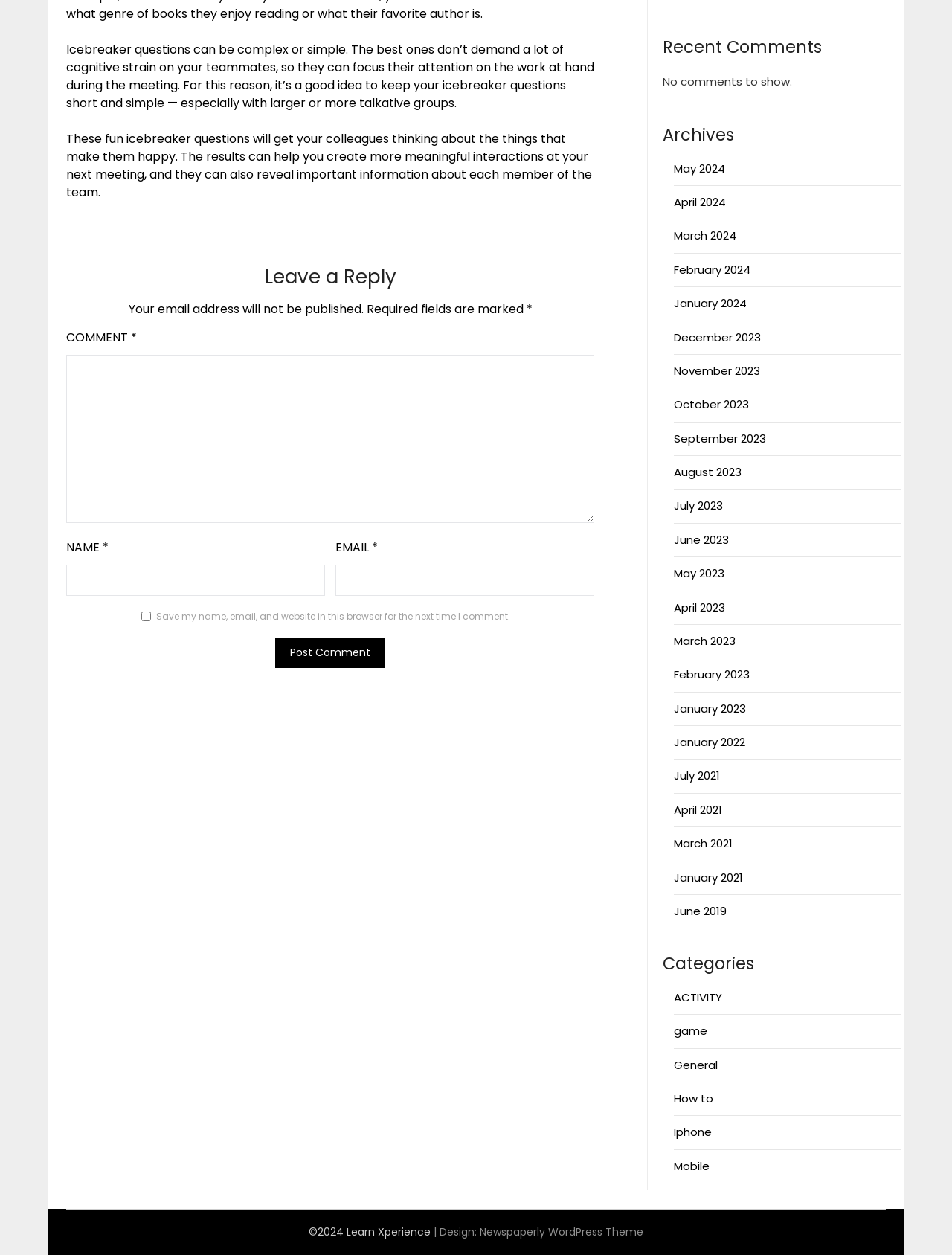Provide the bounding box coordinates of the UI element that matches the description: "February 2023".

[0.708, 0.531, 0.788, 0.544]